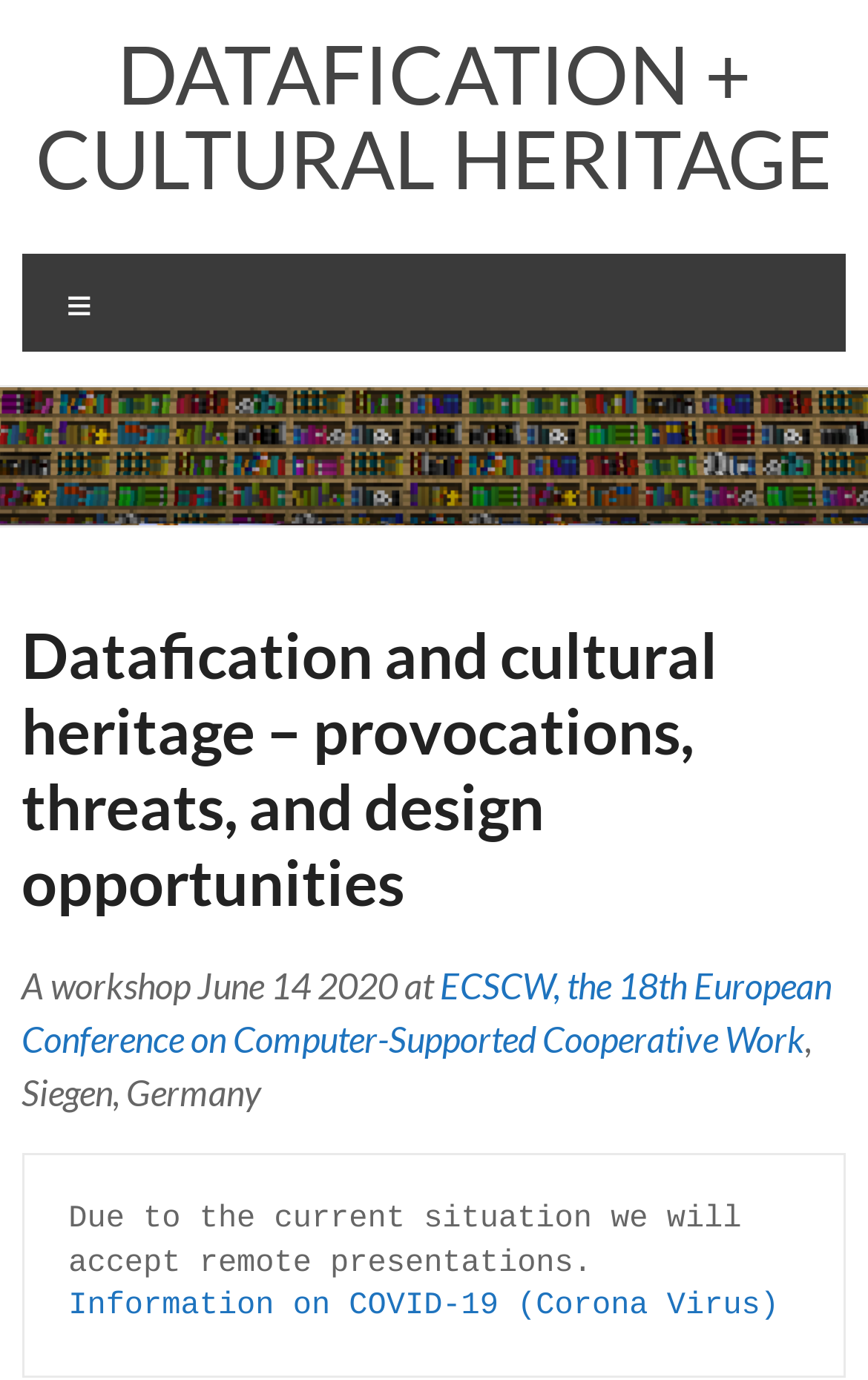Using the provided description Information on COVID-19 (Corona Virus), find the bounding box coordinates for the UI element. Provide the coordinates in (top-left x, top-left y, bottom-right x, bottom-right y) format, ensuring all values are between 0 and 1.

[0.079, 0.934, 0.897, 0.96]